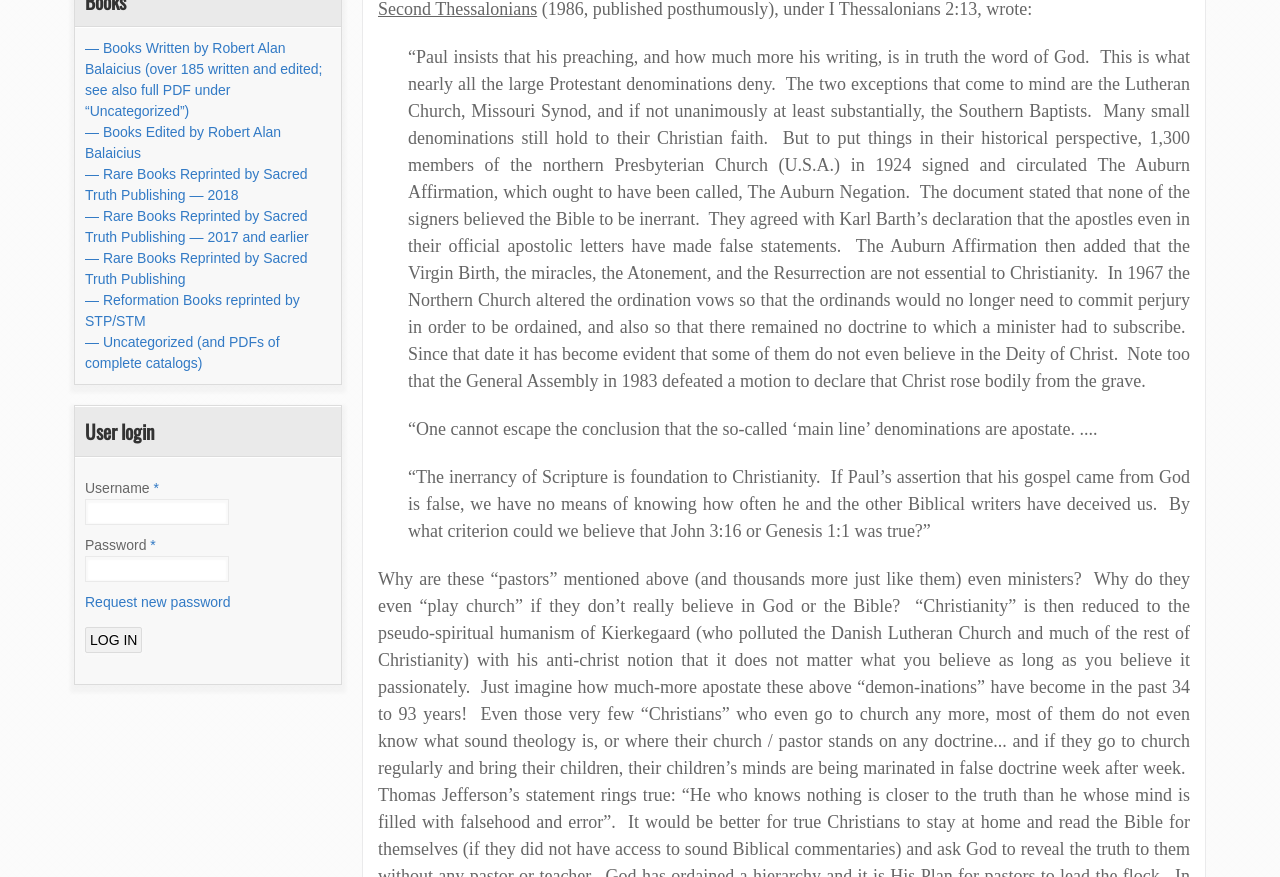Using the description: "name="op" value="Log in"", determine the UI element's bounding box coordinates. Ensure the coordinates are in the format of four float numbers between 0 and 1, i.e., [left, top, right, bottom].

[0.066, 0.715, 0.111, 0.745]